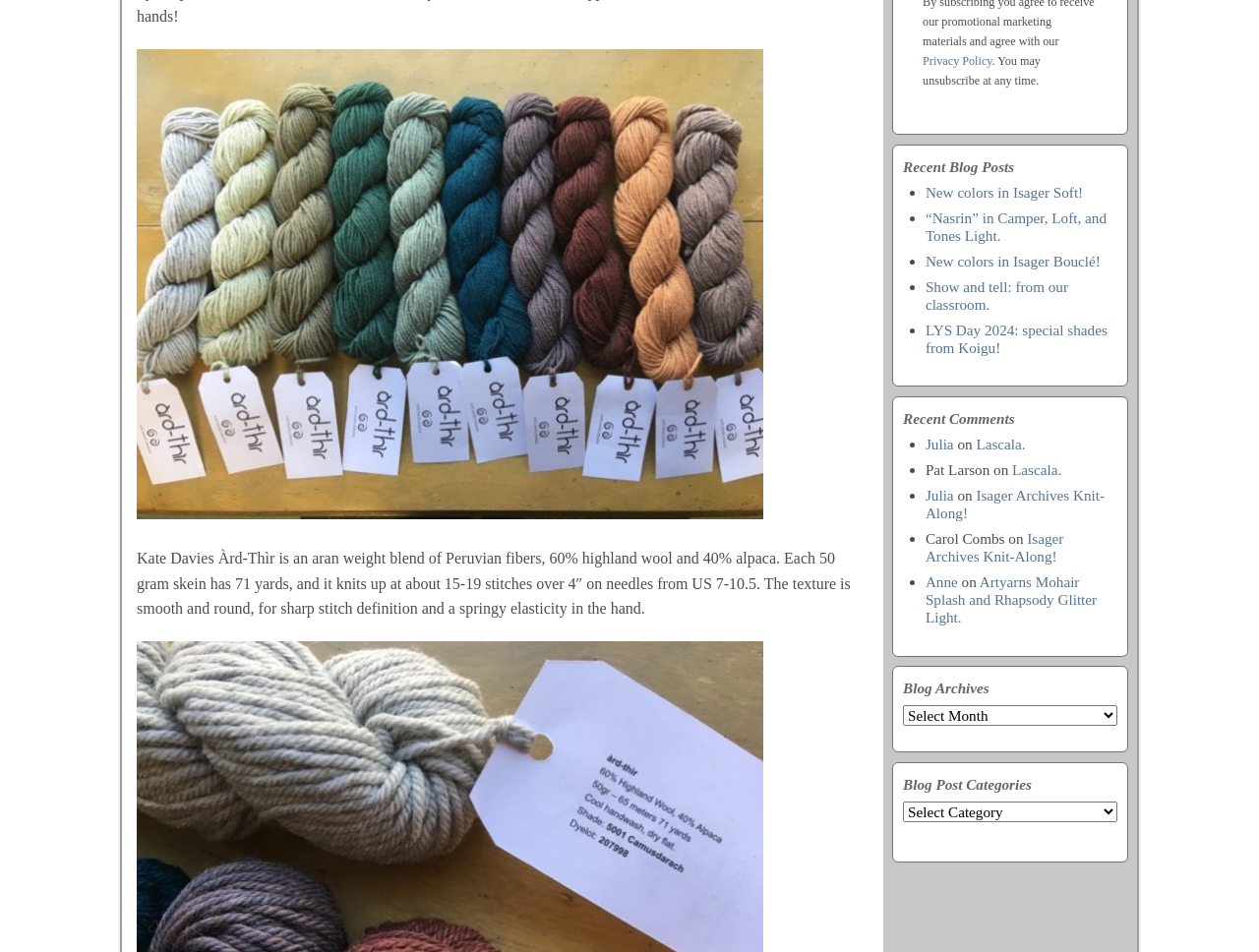Using the description "New colors in Isager Soft!", locate and provide the bounding box of the UI element.

[0.735, 0.193, 0.86, 0.211]